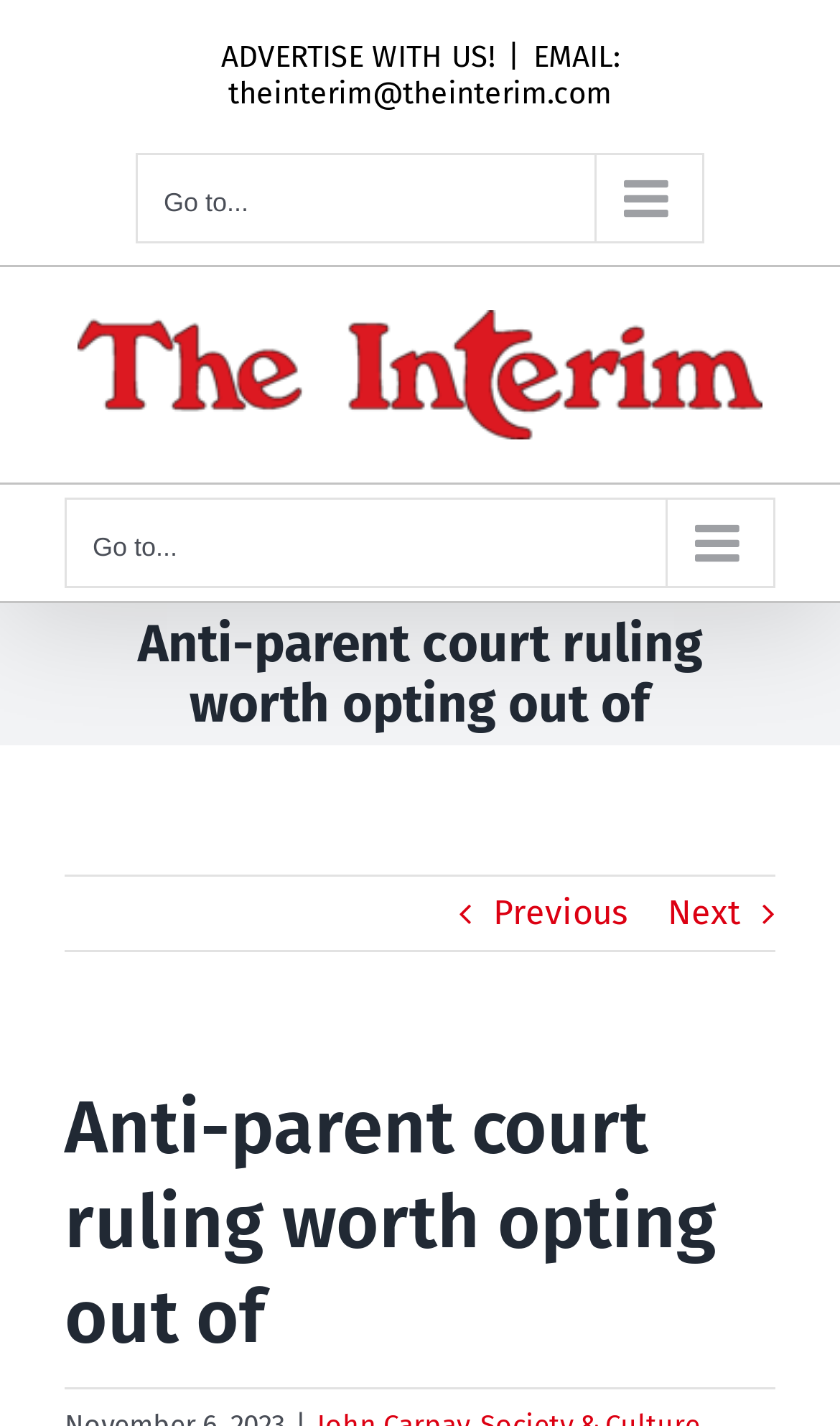Please find the bounding box for the UI component described as follows: "alt="The Interim Logo"".

[0.092, 0.217, 0.908, 0.308]